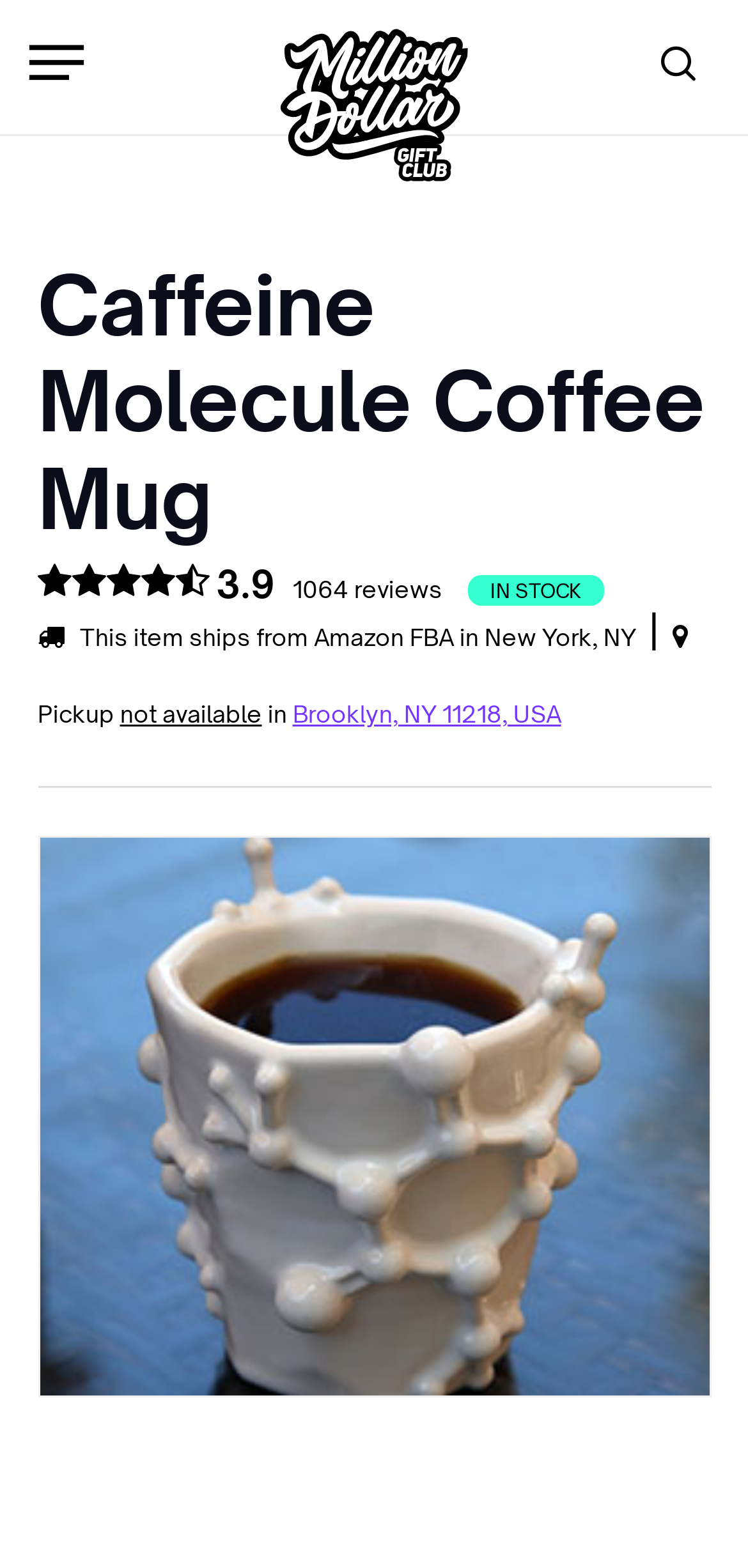Write a detailed summary of the webpage.

This webpage is about a Caffeine Molecule Coffee Mug, with a prominent heading displaying the product name. At the top left, there is a search bar with a "Search" textbox and a "Close Search" link next to it. Below the search bar, there is a link to "Million Dollar Gift Club" accompanied by an image of the same name.

On the top right, there is a navigation menu button. Below the navigation menu button, there is a link to "search" again. The main content of the page is divided into two sections. On the left, there is a section with a heading displaying the product name, followed by a link showing the product's rating and number of reviews (3.9 out of 5, with 1064 reviews). Below the rating, there is a text indicating that the product is "IN STOCK".

On the right side of the page, there is a section with information about the product's shipping details. It mentions that the item ships from Amazon FBA in New York, NY, and provides an option to pick up the item, although it is not available in the current location (Brooklyn, NY 11218, USA).

Below the shipping details, there are two large images of the Caffeine Molecule Coffee Mug, with links to the product. There are also two smaller images of the product at the bottom of the page.